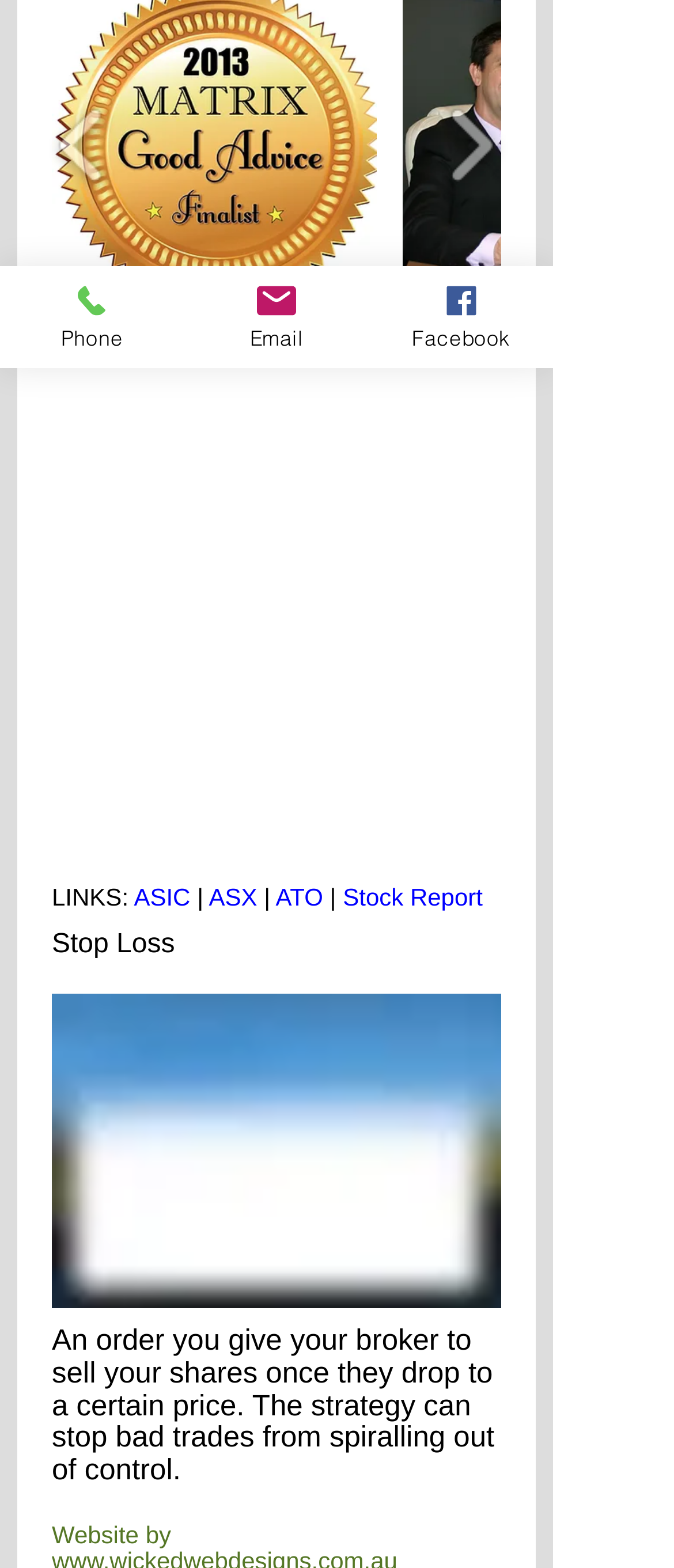Predict the bounding box coordinates for the UI element described as: "aria-describedby="comp-j5c6yn0d1-play-button-description" aria-label="play backward"". The coordinates should be four float numbers between 0 and 1, presented as [left, top, right, bottom].

[0.064, 0.031, 0.179, 0.155]